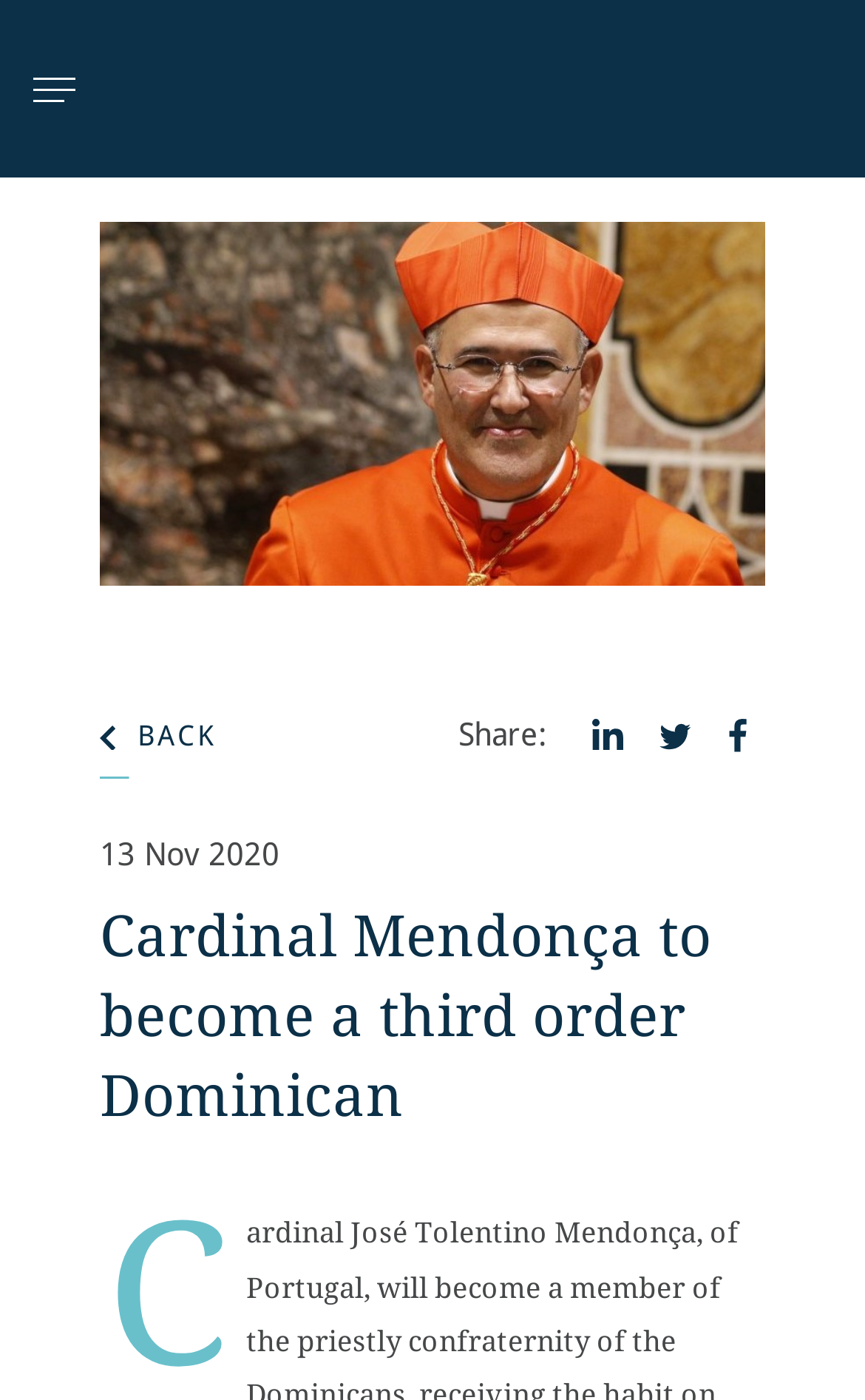Generate the title text from the webpage.

Cardinal Mendonça to become a third order Dominican